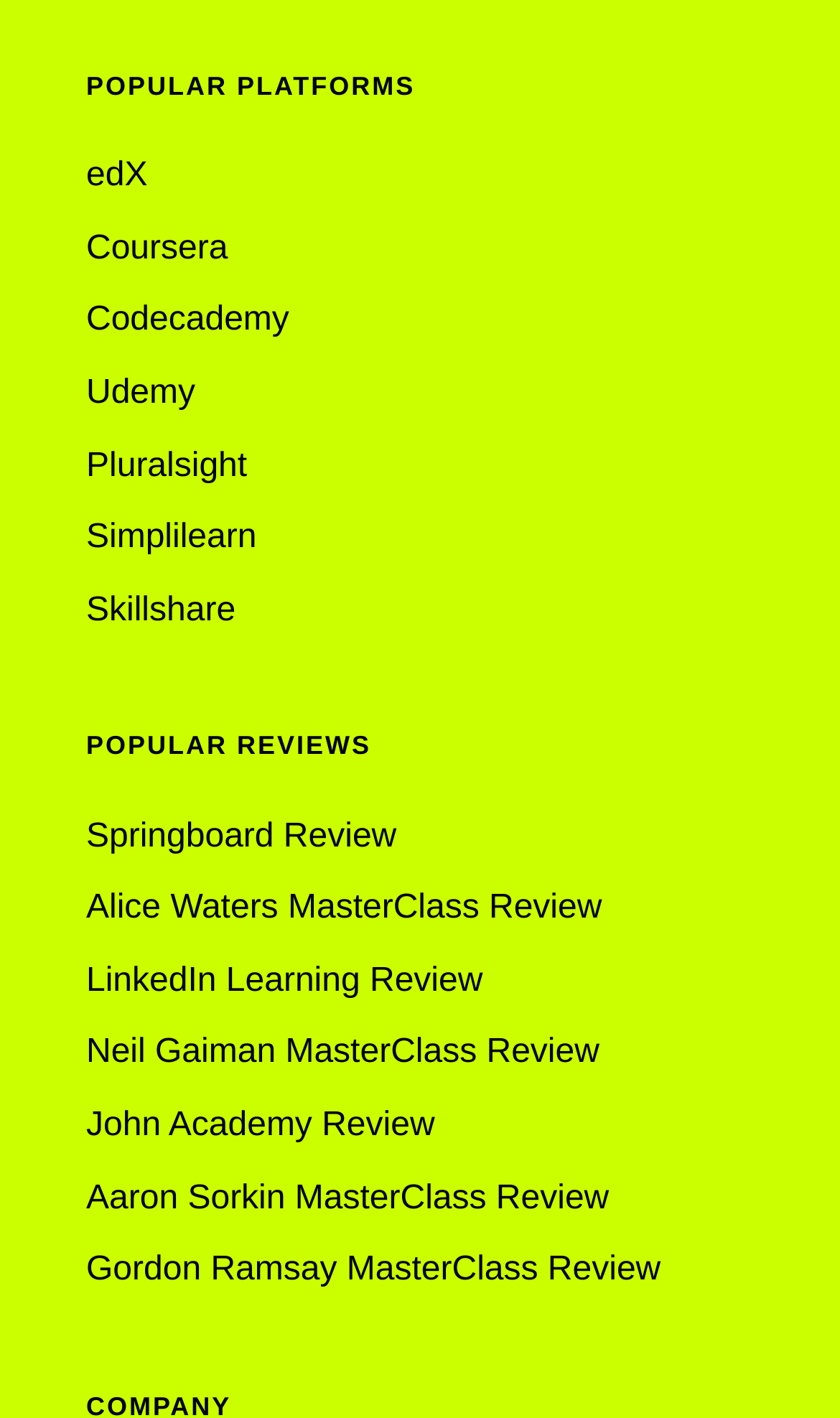Determine the bounding box coordinates for the region that must be clicked to execute the following instruction: "go to Udemy".

[0.103, 0.252, 0.344, 0.303]